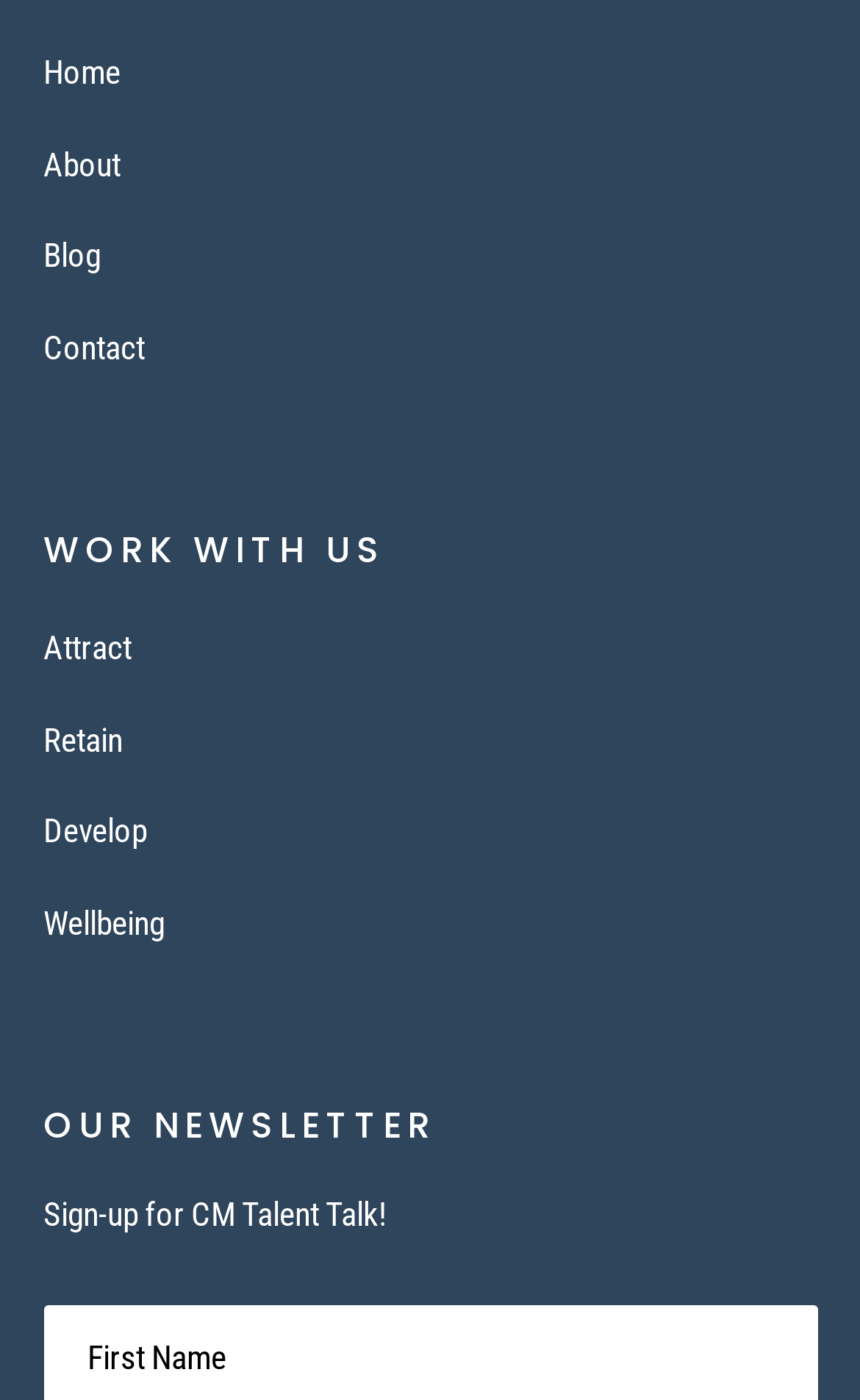What is the text above the 'Sign-up for CM Talent Talk!' button?
Based on the screenshot, provide your answer in one word or phrase.

OUR NEWSLETTER